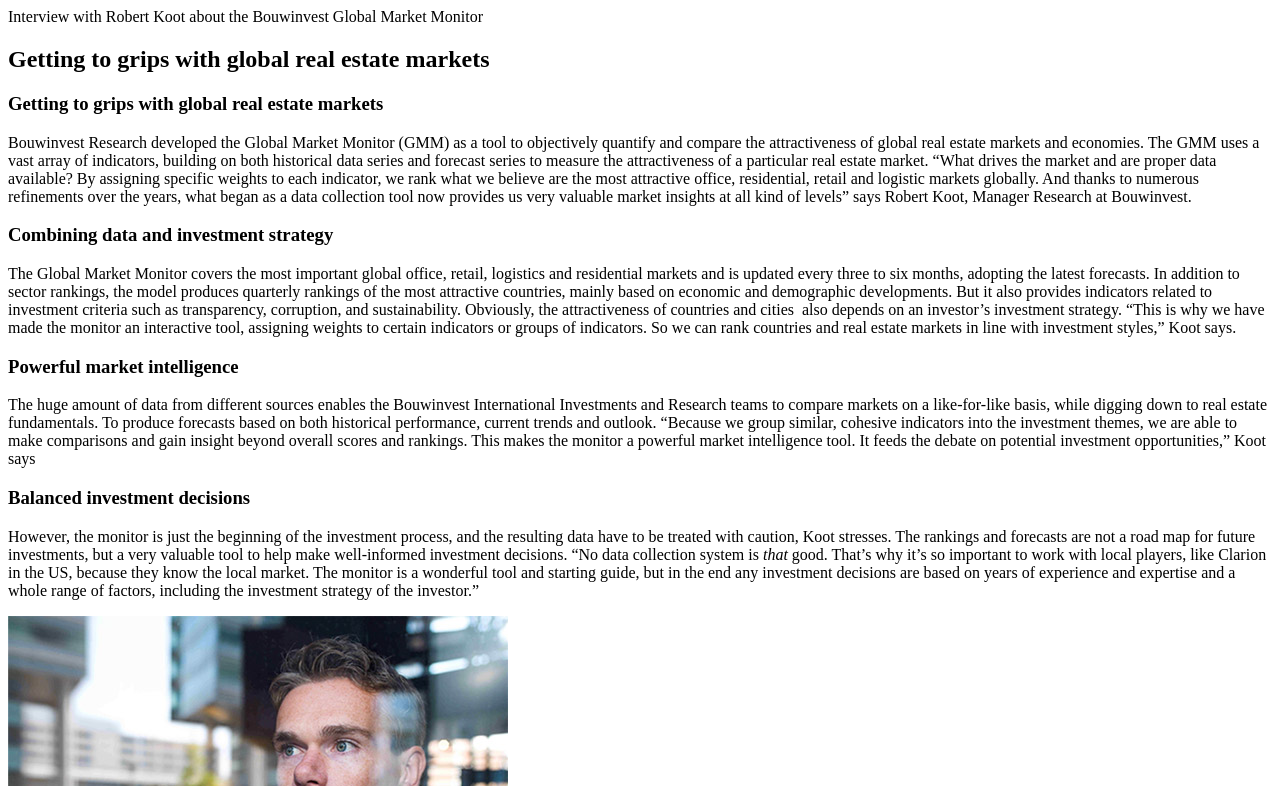Describe all the key features of the webpage in detail.

This webpage appears to be an article or interview featuring Robert Koot, Manager Research at Bouwinvest, discussing the Bouwinvest Global Market Monitor. 

At the top of the page, there is a title "Interview with Robert Koot about the Bouwinvest Global Market Monitor". Below this title, there are four headings: "Getting to grips with global real estate markets", "Combining data and investment strategy", "Powerful market intelligence", and "Balanced investment decisions". 

The first heading "Getting to grips with global real estate markets" is followed by a paragraph of text that explains the purpose and functionality of the Global Market Monitor. This text is positioned near the top of the page, spanning about a quarter of the page width.

The second heading "Combining data and investment strategy" is followed by another paragraph of text that discusses the features and benefits of the Global Market Monitor, including its ability to provide market insights and accommodate different investment strategies. This text is positioned below the first paragraph, spanning about the same width.

The third heading "Powerful market intelligence" is followed by a paragraph of text that highlights the value of the Global Market Monitor in providing detailed market comparisons and forecasts. This text is positioned below the second paragraph, again spanning about the same width.

The fourth and final heading "Balanced investment decisions" is followed by two paragraphs of text that caution against over-reliance on the Global Market Monitor and emphasize the importance of combining its data with local expertise and experience. These texts are positioned at the bottom of the page, with the second paragraph being slightly narrower than the others.

There are no images on the page. The overall layout is organized and easy to follow, with clear headings and concise text.